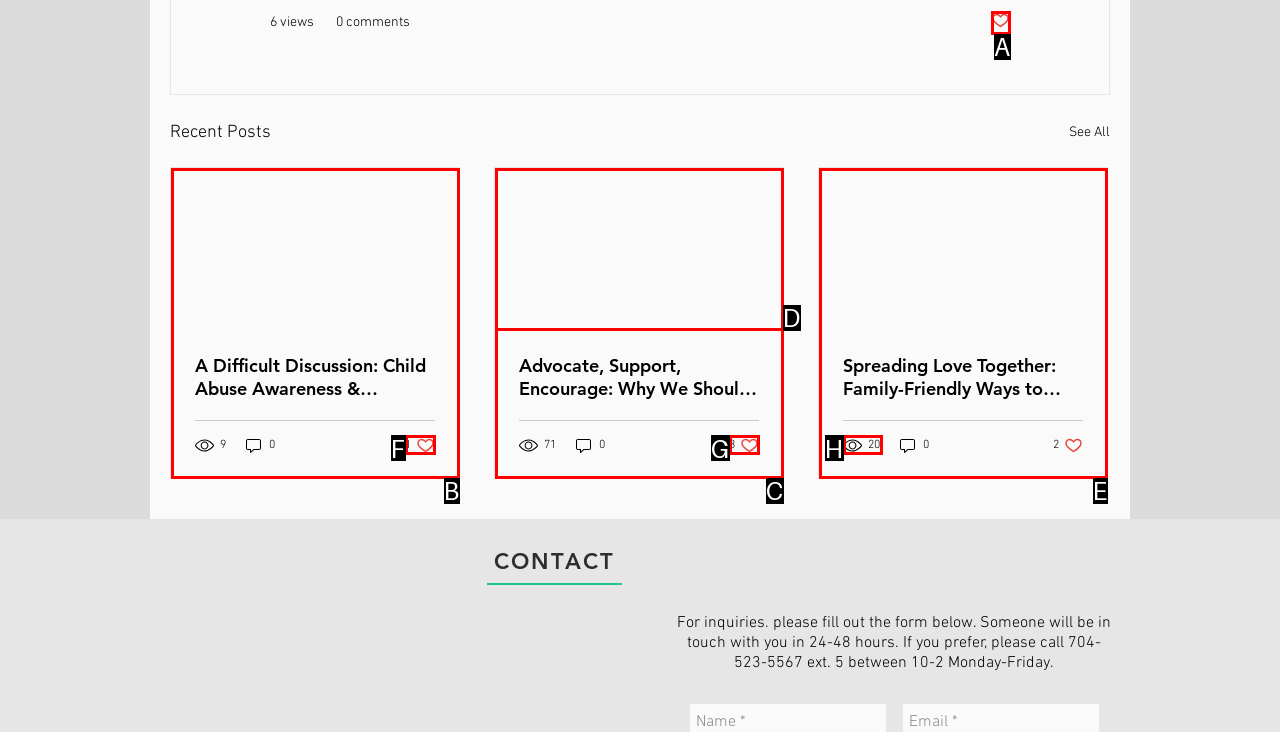Determine which option fits the following description: Post not marked as liked
Answer with the corresponding option's letter directly.

A